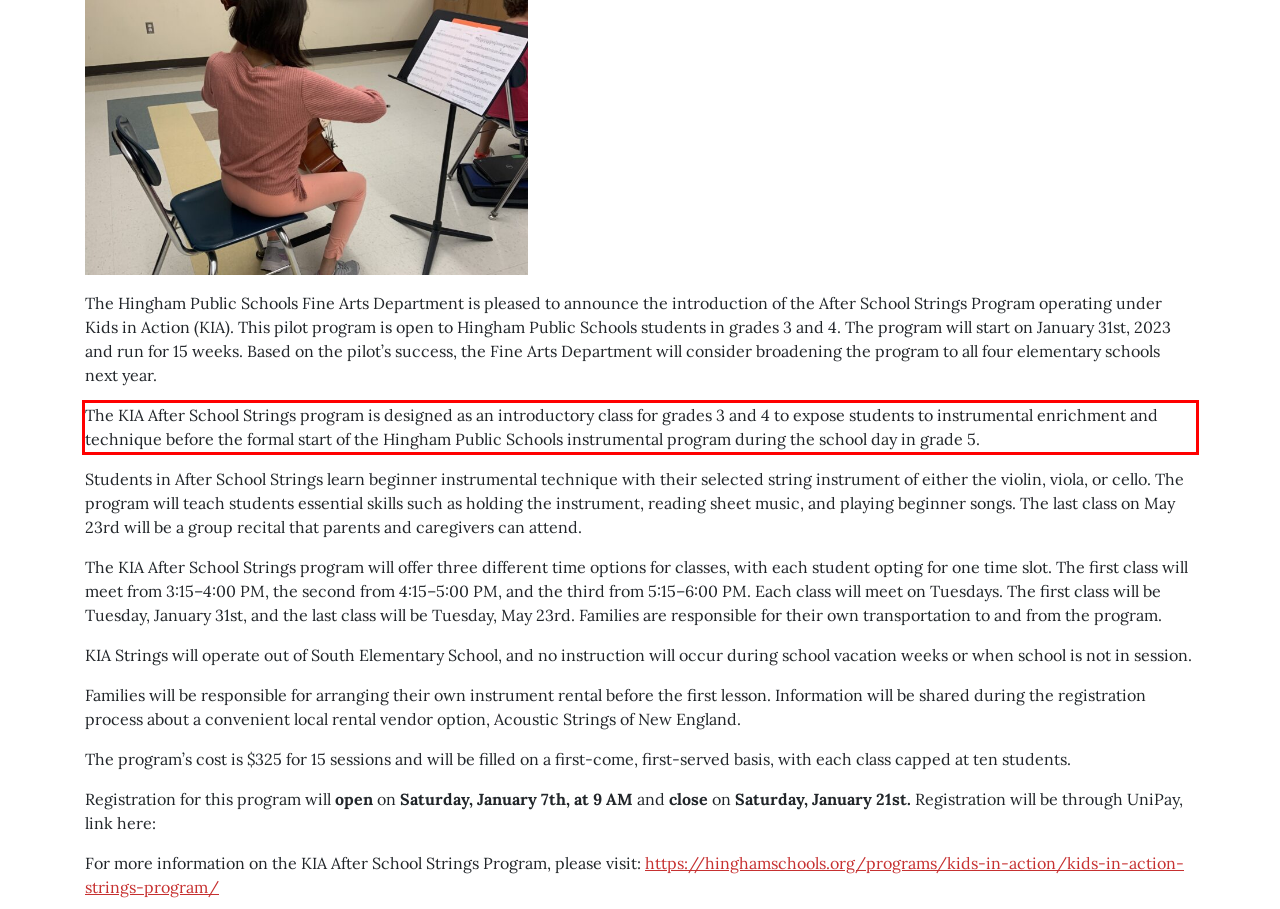You have a screenshot of a webpage with a red bounding box. Use OCR to generate the text contained within this red rectangle.

The KIA After School Strings program is designed as an introductory class for grades 3 and 4 to expose students to instrumental enrichment and technique before the formal start of the Hingham Public Schools instrumental program during the school day in grade 5.